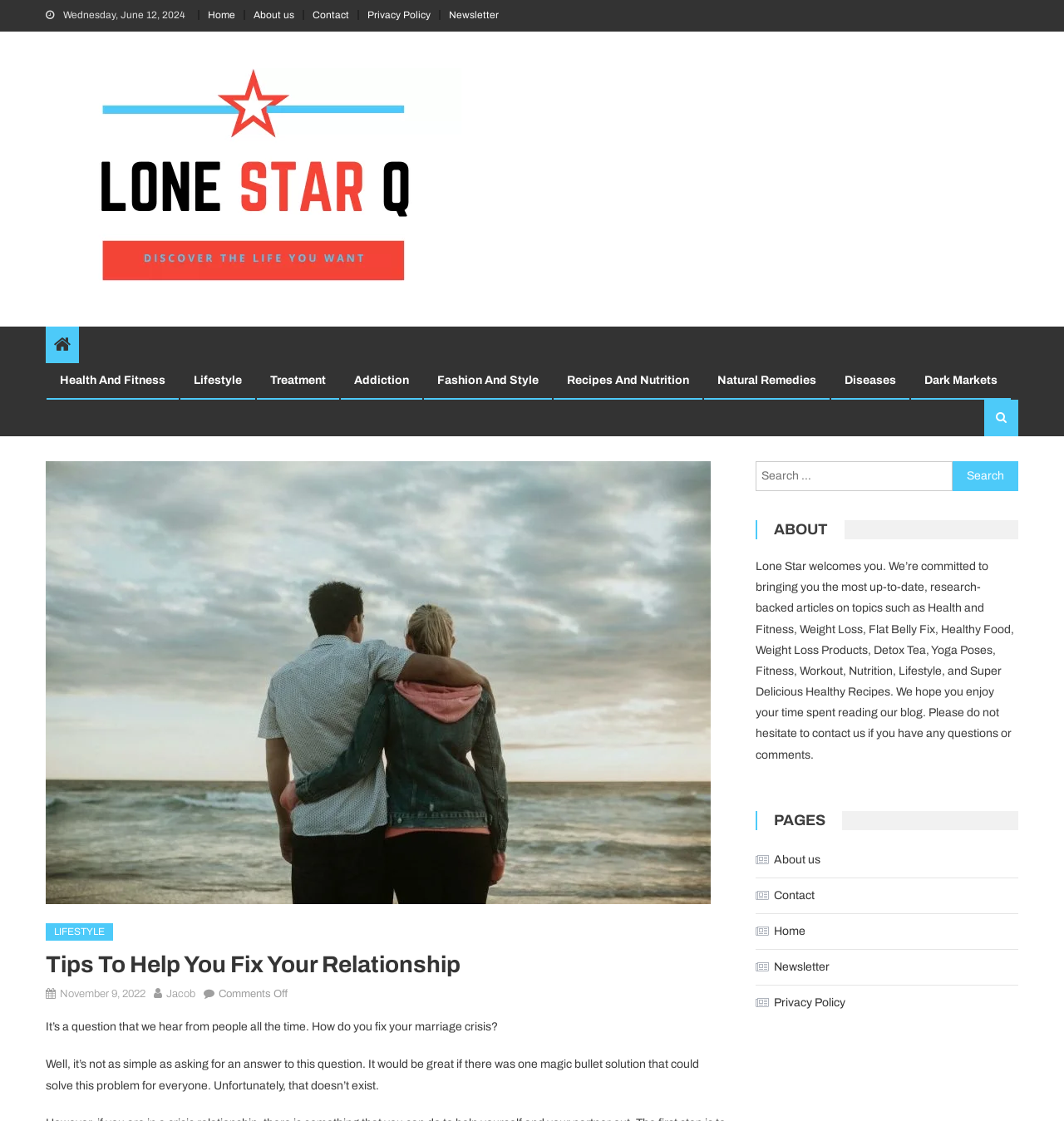Provide the bounding box coordinates of the UI element this sentence describes: "Dark Markets".

[0.857, 0.324, 0.949, 0.355]